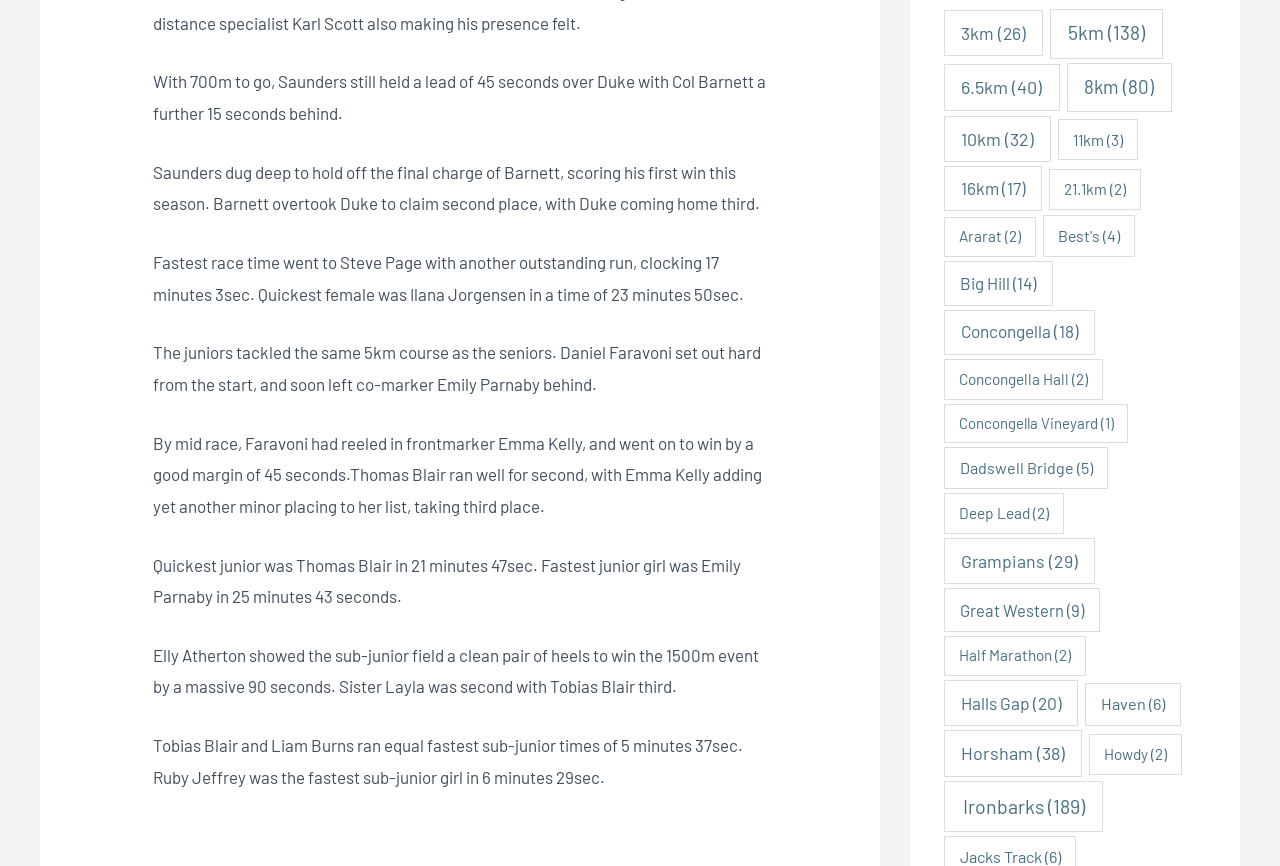Using the provided description: "10km (32)", find the bounding box coordinates of the corresponding UI element. The output should be four float numbers between 0 and 1, in the format [left, top, right, bottom].

[0.738, 0.133, 0.821, 0.187]